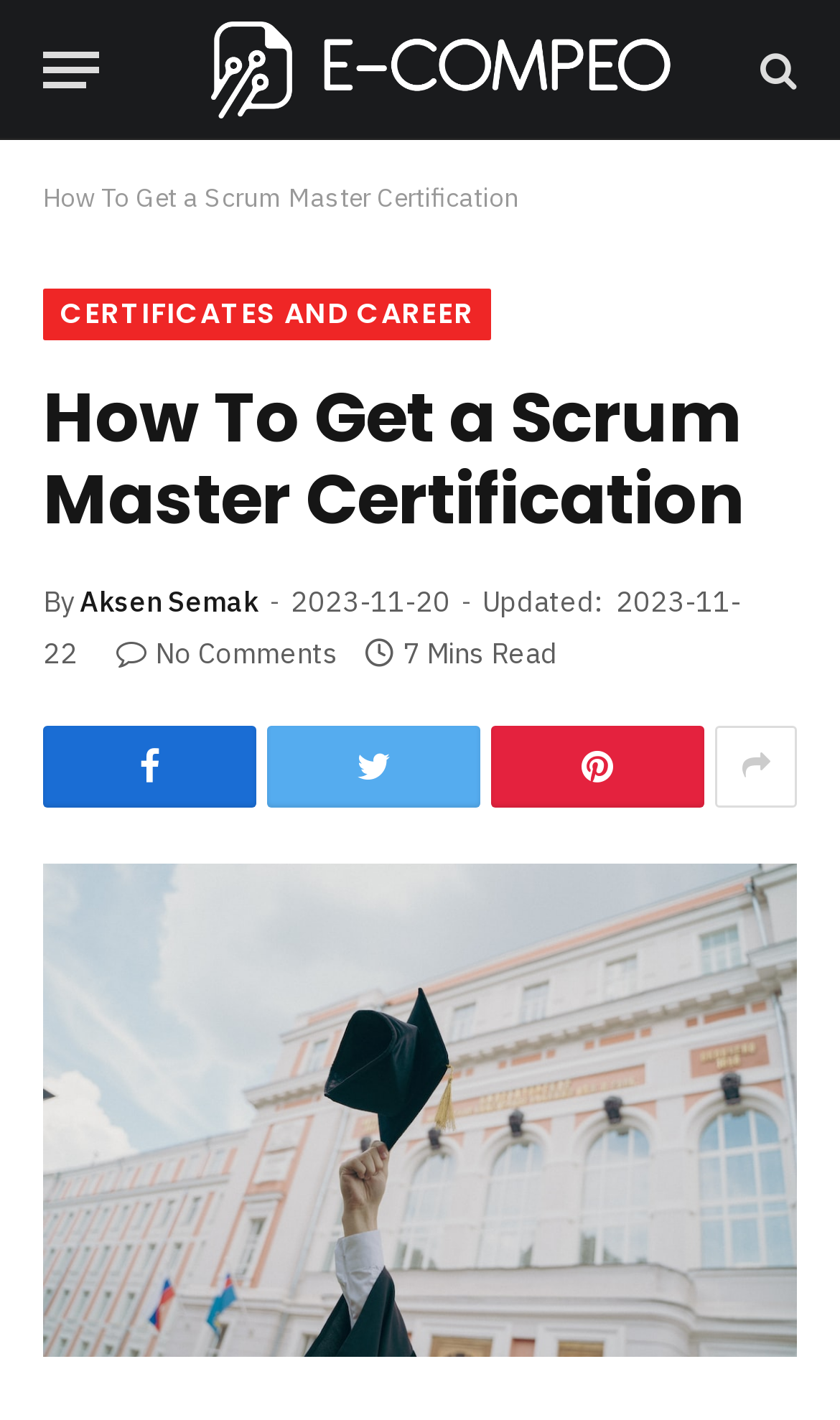How many minutes does it take to read the article?
Using the image as a reference, give a one-word or short phrase answer.

7 Mins